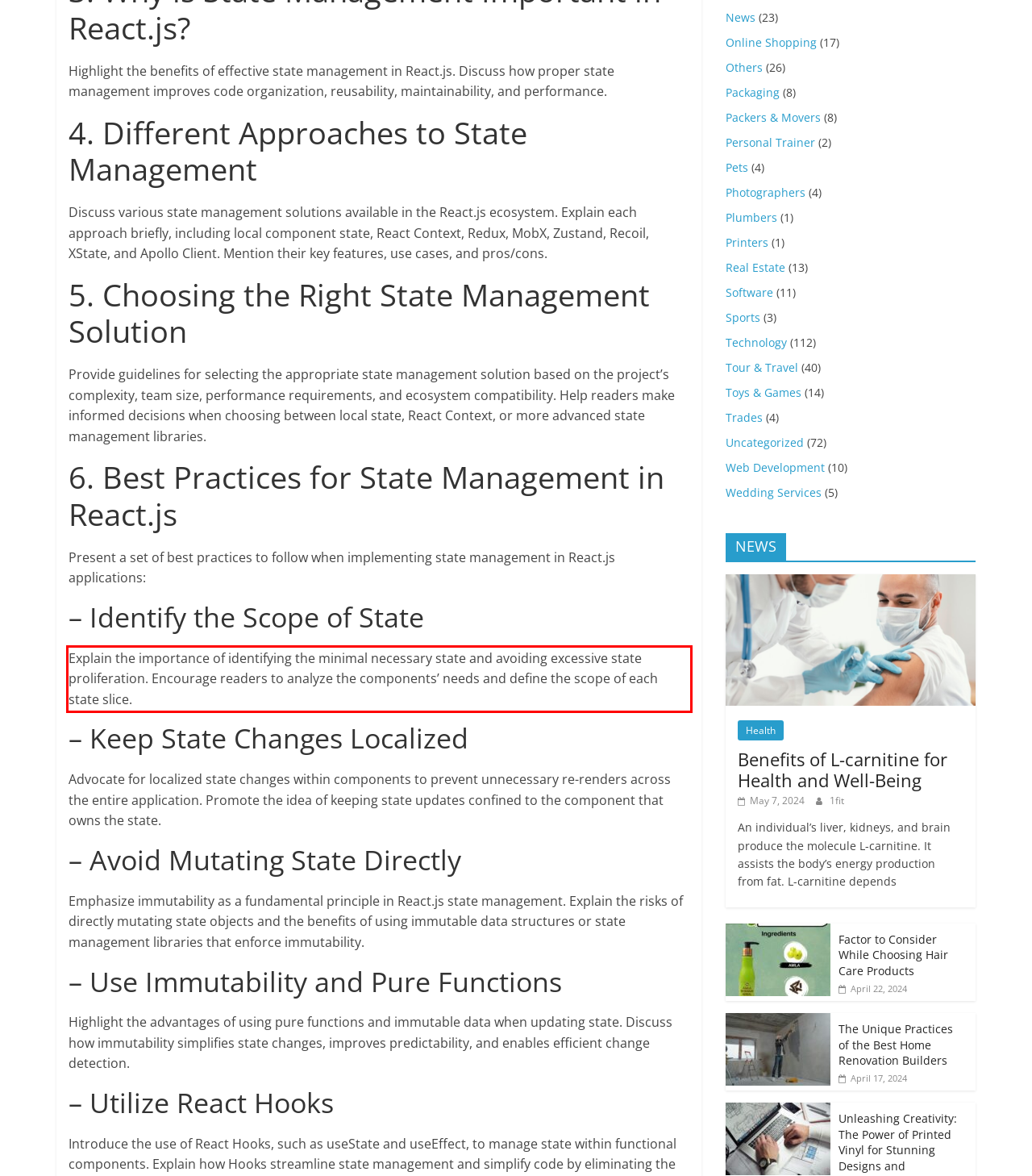Please examine the webpage screenshot and extract the text within the red bounding box using OCR.

Explain the importance of identifying the minimal necessary state and avoiding excessive state proliferation. Encourage readers to analyze the components’ needs and define the scope of each state slice.